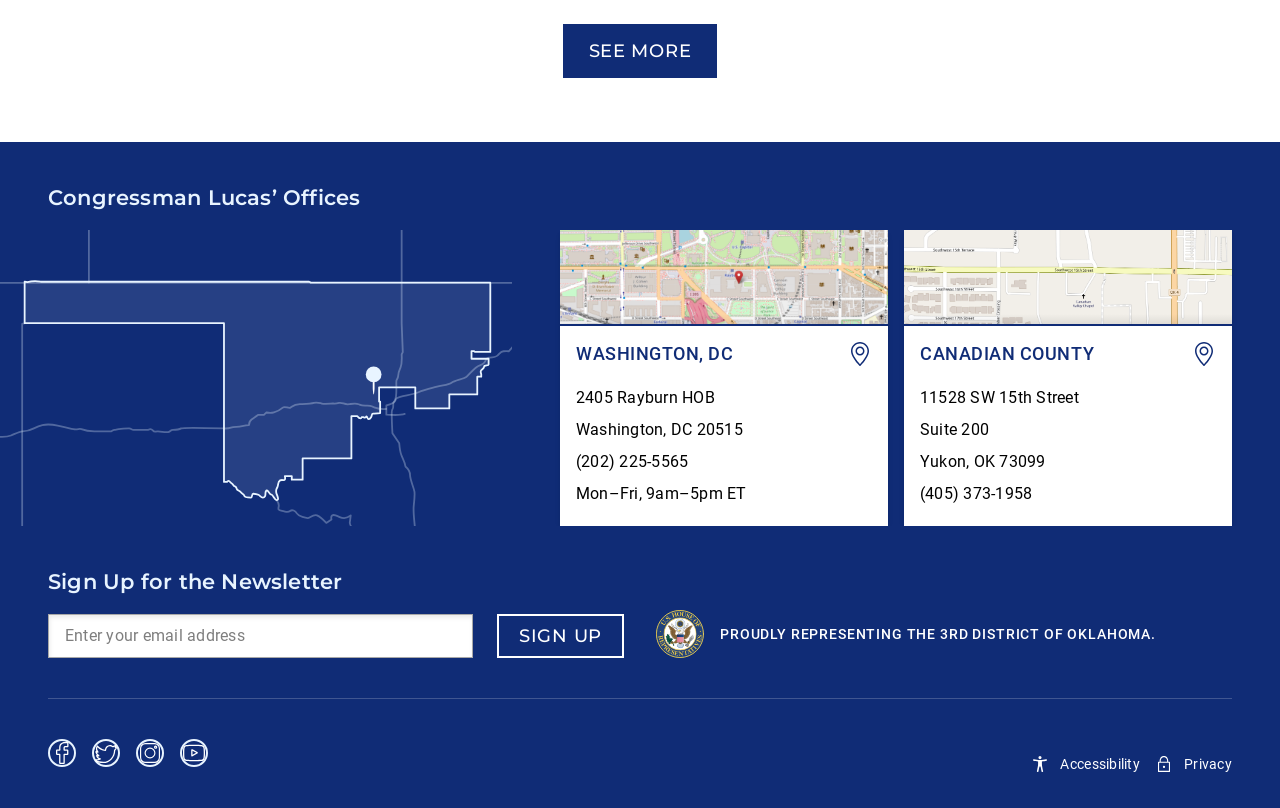Refer to the element description (405) 373-1958 and identify the corresponding bounding box in the screenshot. Format the coordinates as (top-left x, top-left y, bottom-right x, bottom-right y) with values in the range of 0 to 1.

[0.719, 0.599, 0.807, 0.623]